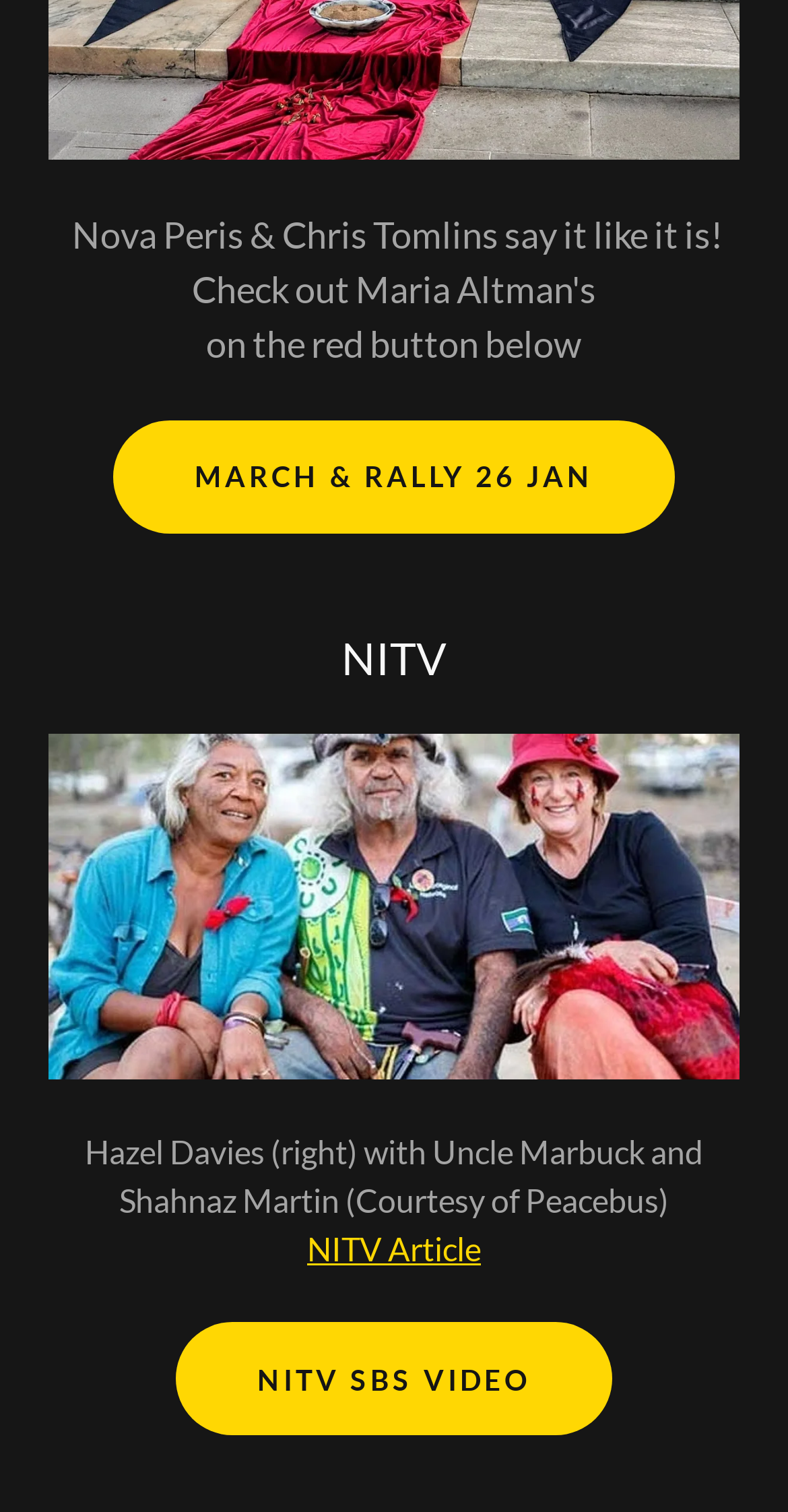Answer the question below in one word or phrase:
What is the source of the image on the webpage?

Peacebus